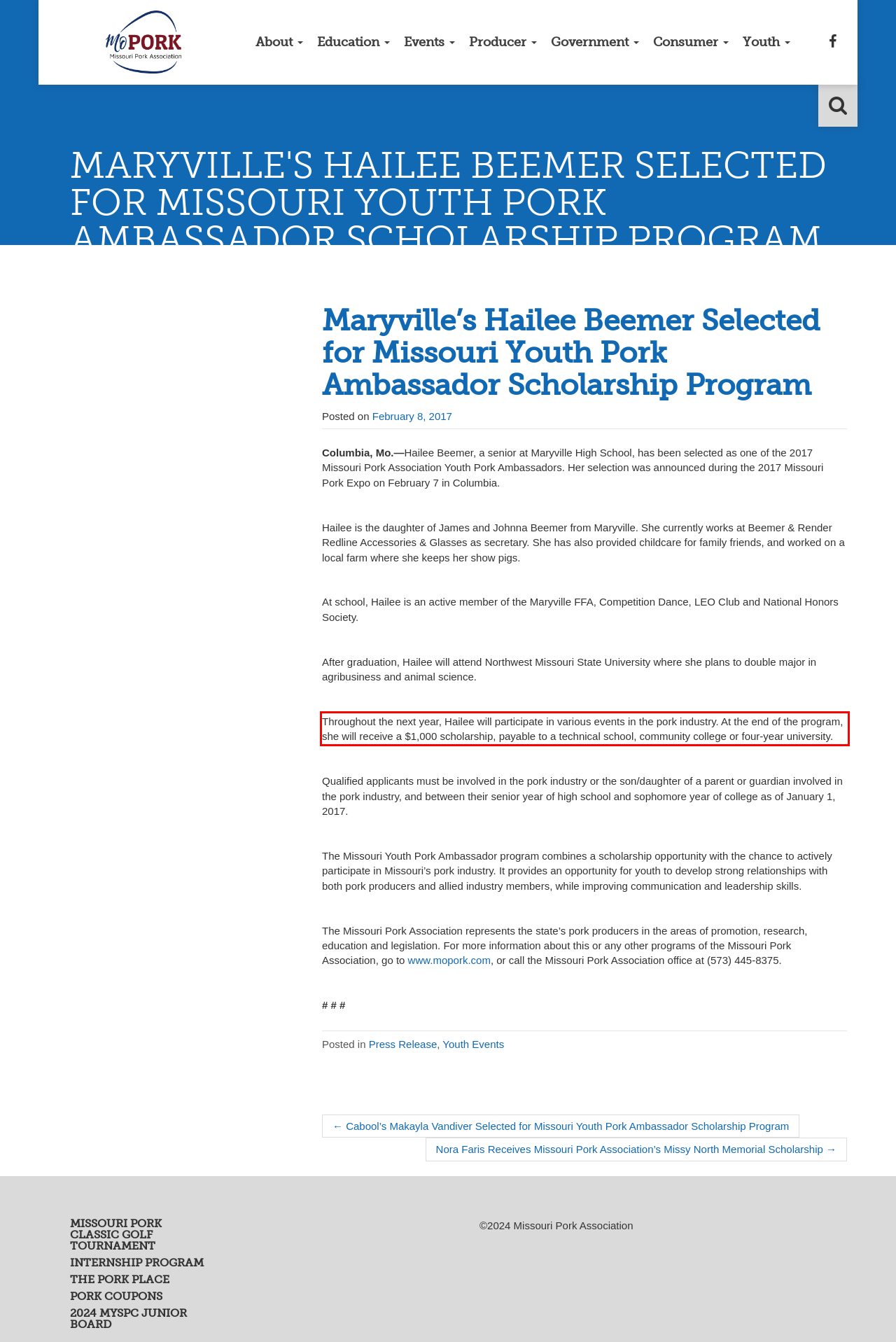Identify the text inside the red bounding box on the provided webpage screenshot by performing OCR.

Throughout the next year, Hailee will participate in various events in the pork industry. At the end of the program, she will receive a $1,000 scholarship, payable to a technical school, community college or four-year university.